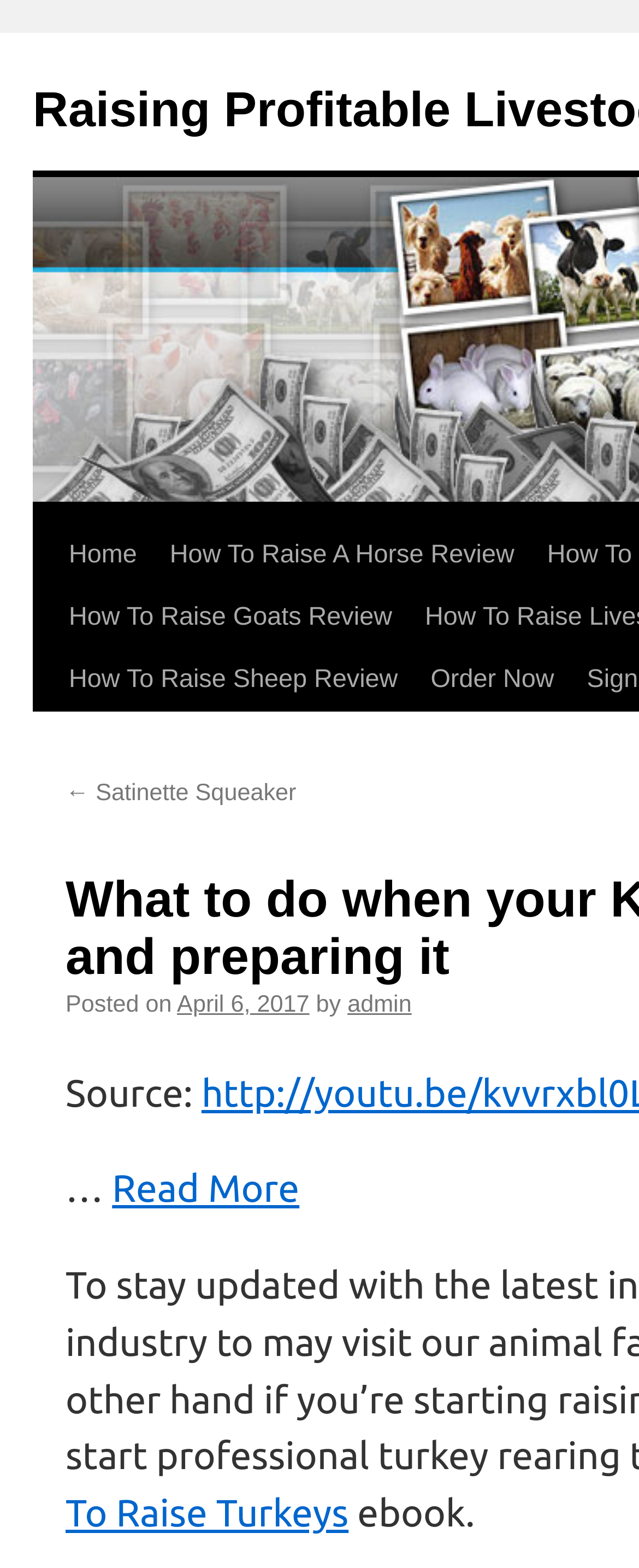What is the author of the latest article?
Based on the screenshot, answer the question with a single word or phrase.

admin